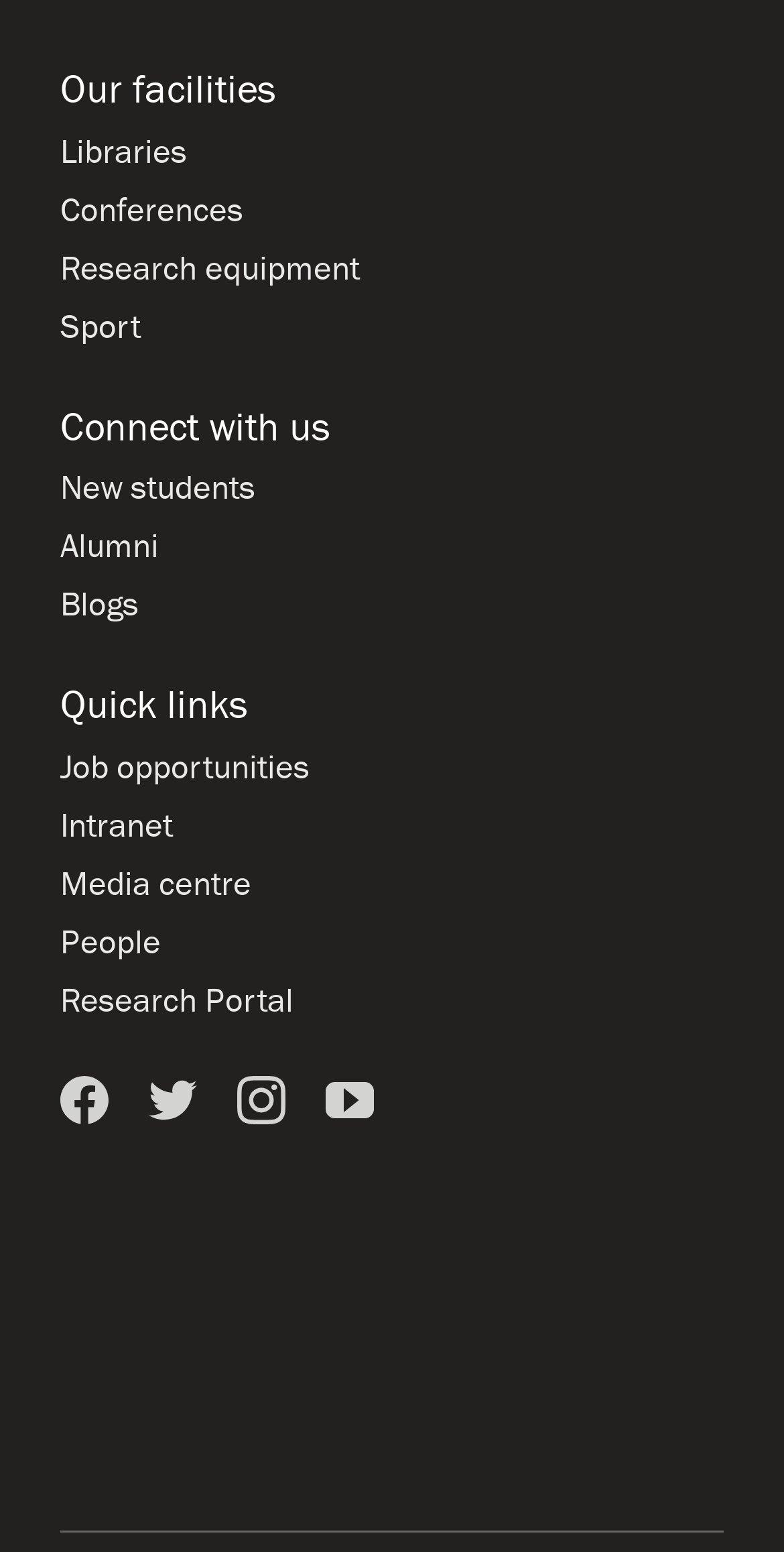How many links are under 'Our facilities'?
Please give a detailed and elaborate answer to the question based on the image.

I counted the number of links under the 'Our facilities' heading, which are 'Libraries at Cardiff University', 'Conferences at the University', 'Research equipment at the University', and 'Sport at the University'. Therefore, there are 4 links under 'Our facilities'.